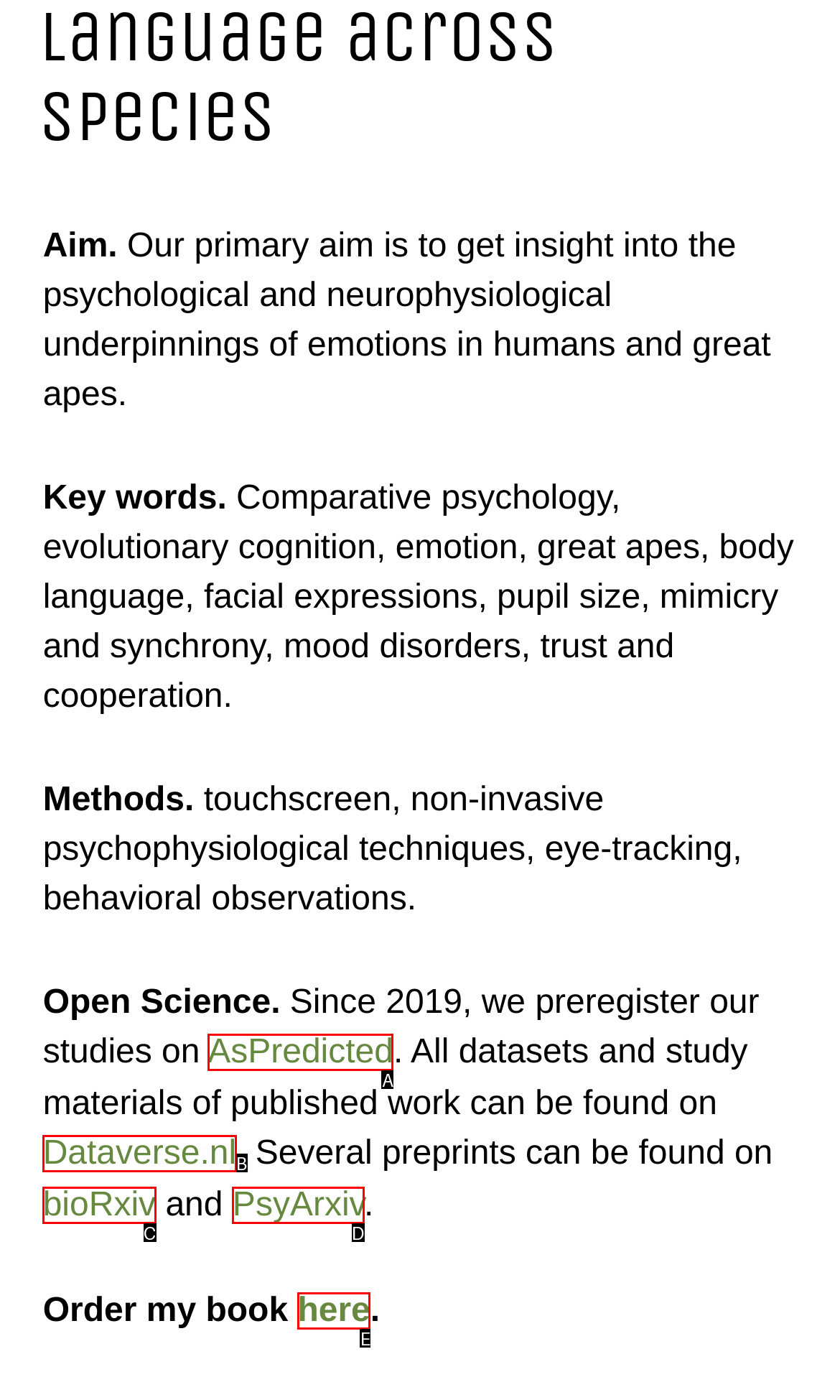Select the letter of the option that corresponds to: PsyArxiv
Provide the letter from the given options.

D